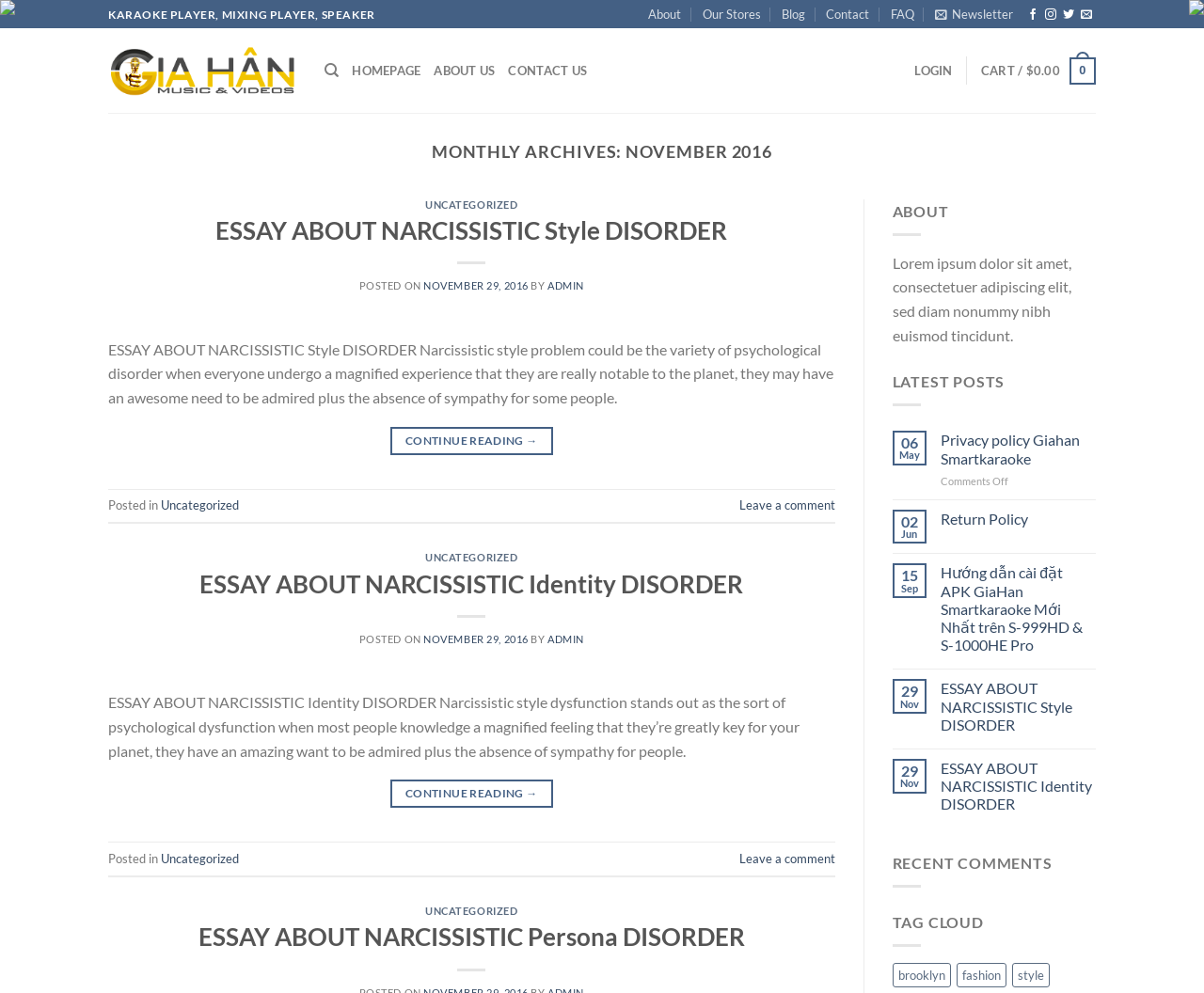Please extract the webpage's main title and generate its text content.

MONTHLY ARCHIVES: NOVEMBER 2016